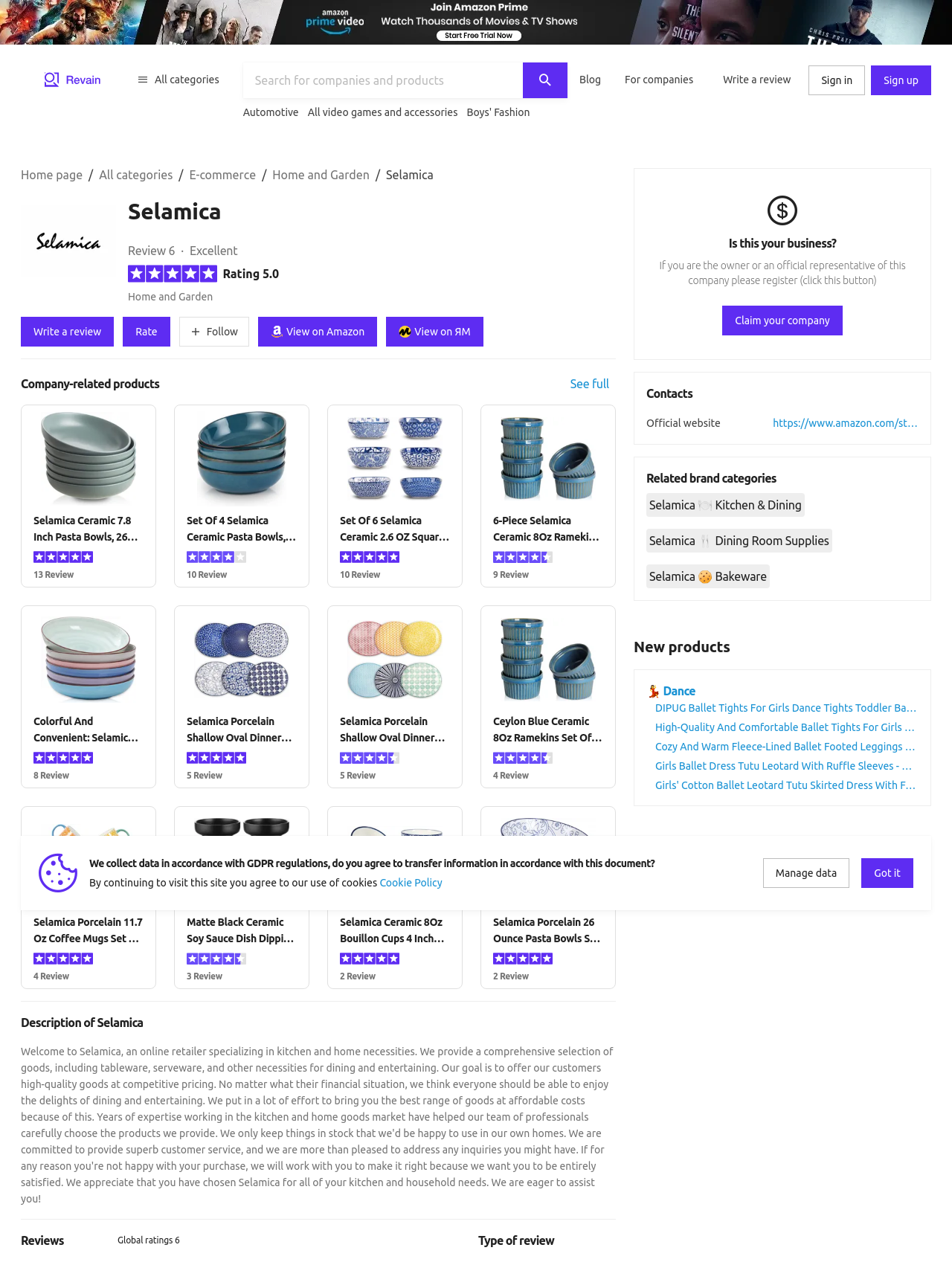Identify and provide the bounding box coordinates of the UI element described: "Girls' Fashion". The coordinates should be formatted as [left, top, right, bottom], with each number being a float between 0 and 1.

[0.255, 0.1, 0.32, 0.123]